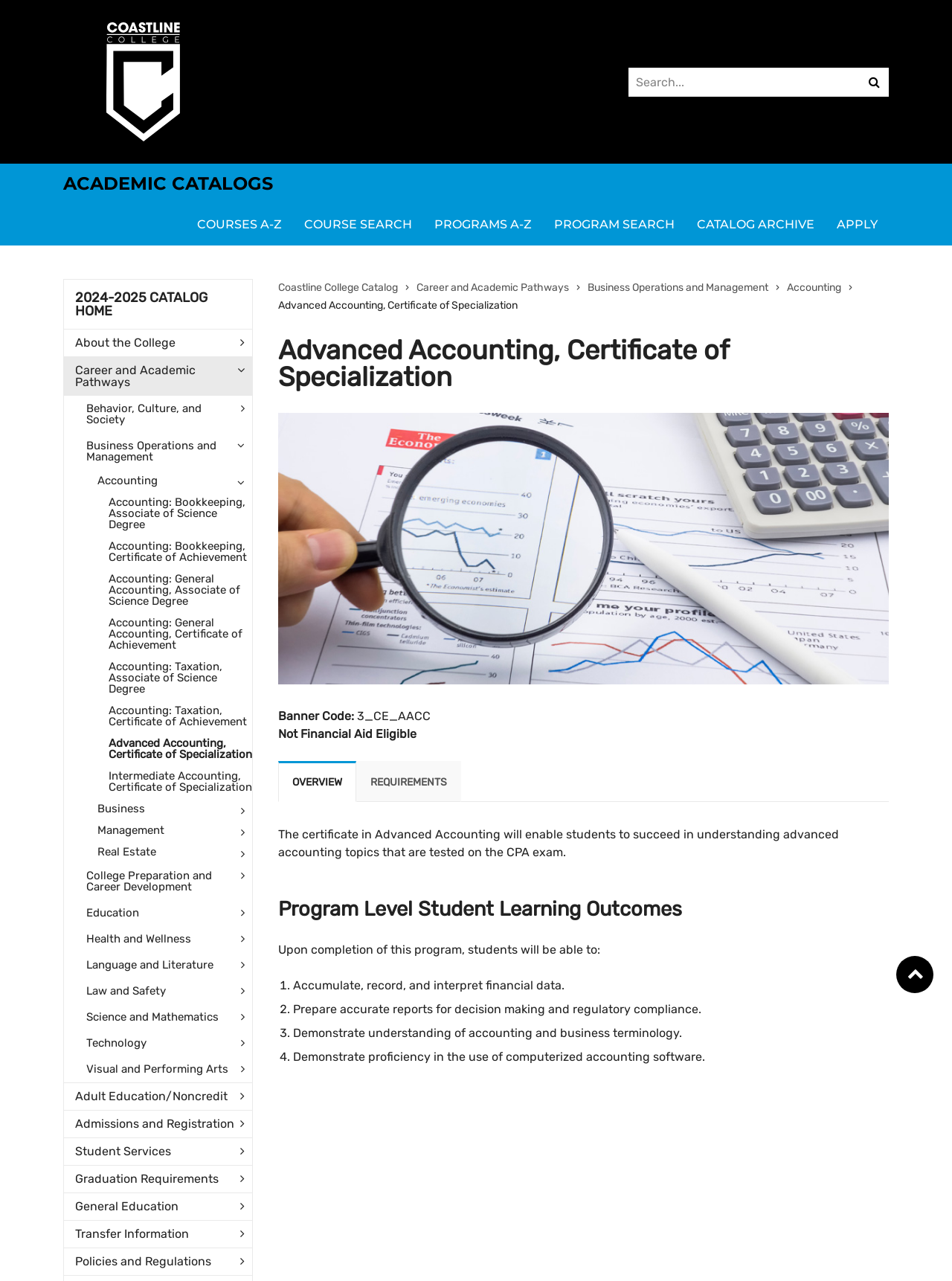What is the name of the college?
Analyze the image and provide a thorough answer to the question.

The name of the college can be found in the top-left corner of the webpage, where it says 'Advanced Accounting, Certificate of Specialization < Coastline College'. It is also mentioned in the link 'Coastline College' with a bounding box of [0.066, 0.017, 0.234, 0.11].